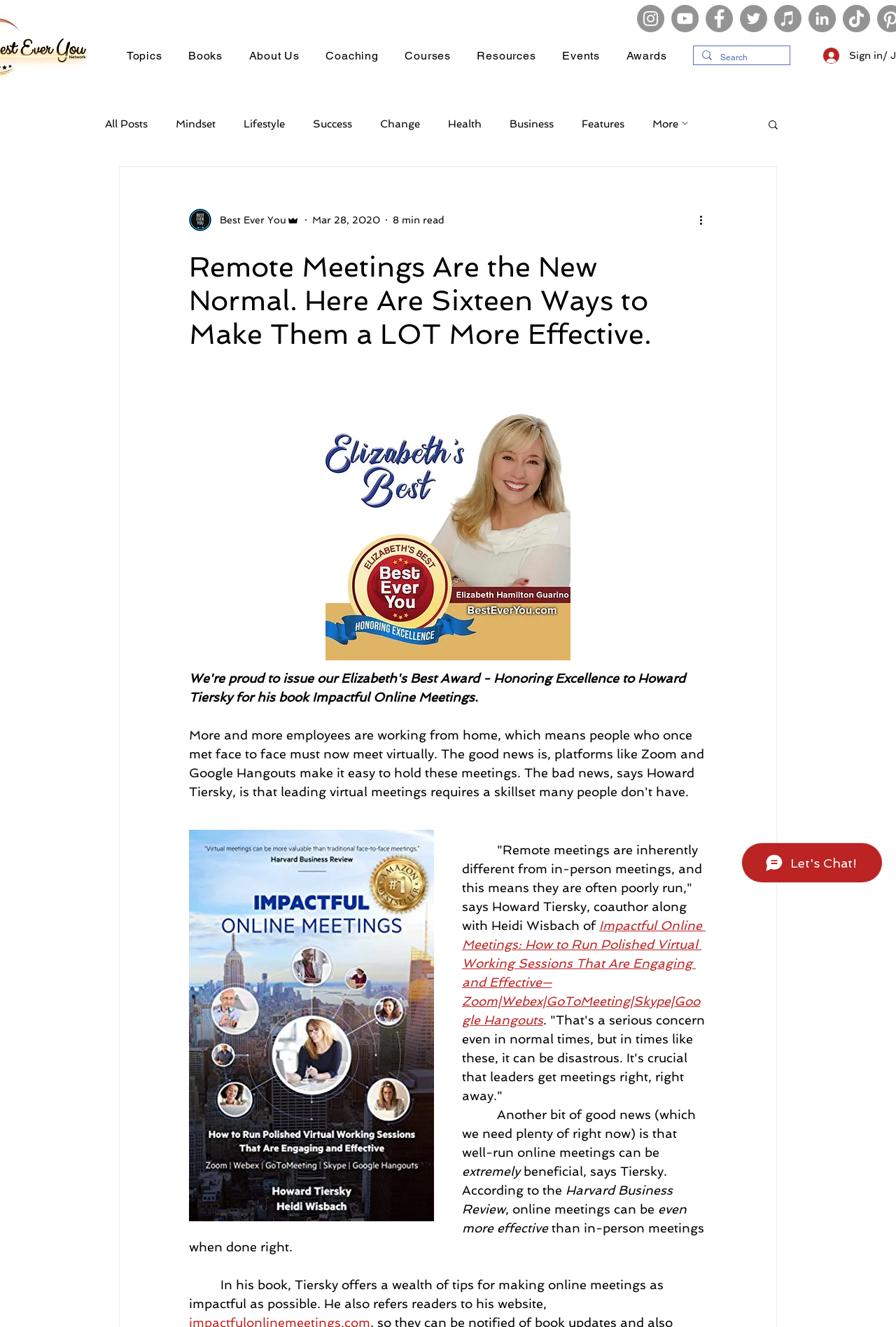Use a single word or phrase to answer this question: 
What is the author's name mentioned in the article?

Howard Tiersky